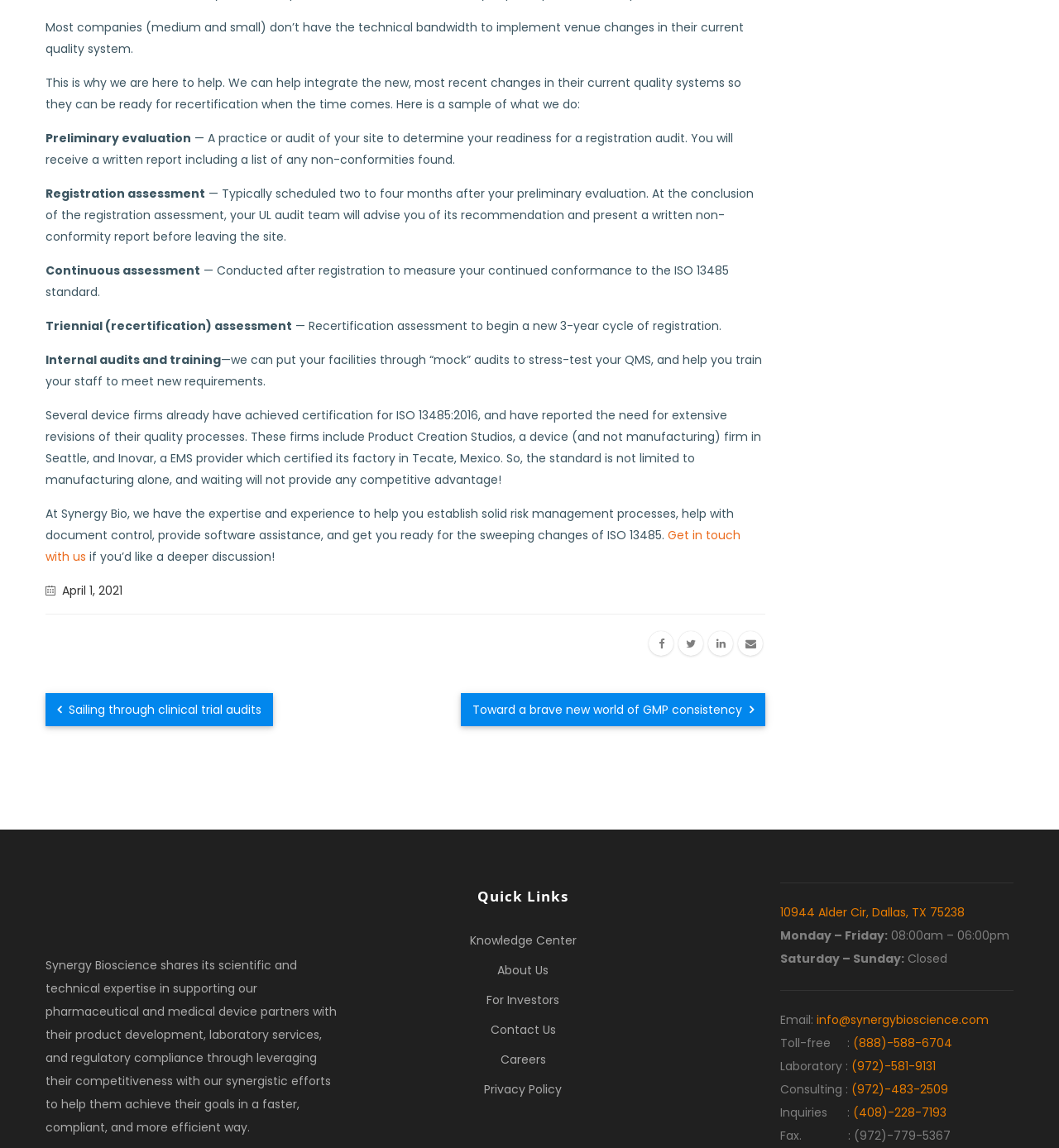Can you identify the bounding box coordinates of the clickable region needed to carry out this instruction: 'Click 'Contact Us''? The coordinates should be four float numbers within the range of 0 to 1, stated as [left, top, right, bottom].

[0.463, 0.89, 0.525, 0.904]